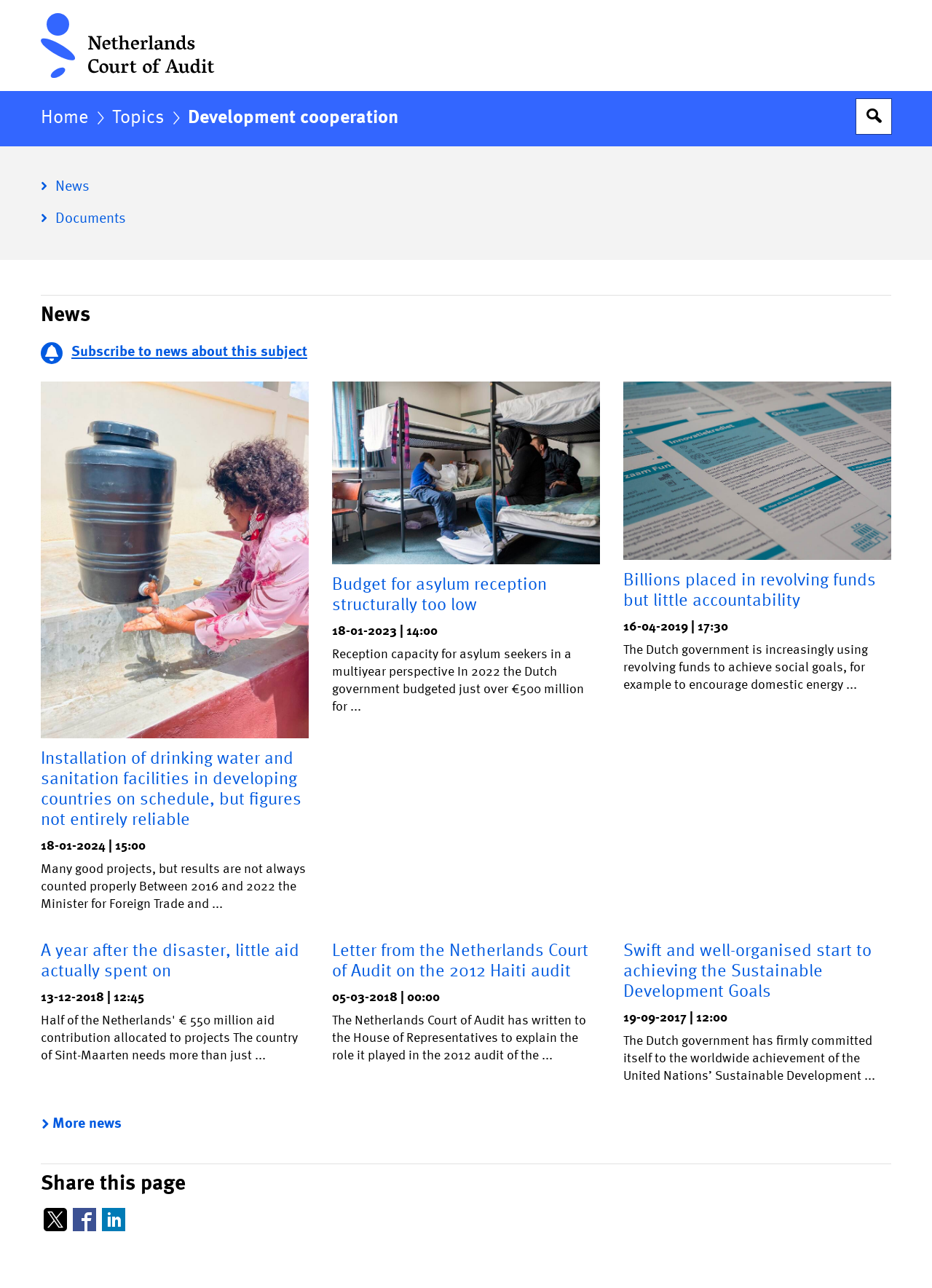Find the bounding box coordinates of the element to click in order to complete this instruction: "View more news". The bounding box coordinates must be four float numbers between 0 and 1, denoted as [left, top, right, bottom].

[0.044, 0.865, 0.981, 0.881]